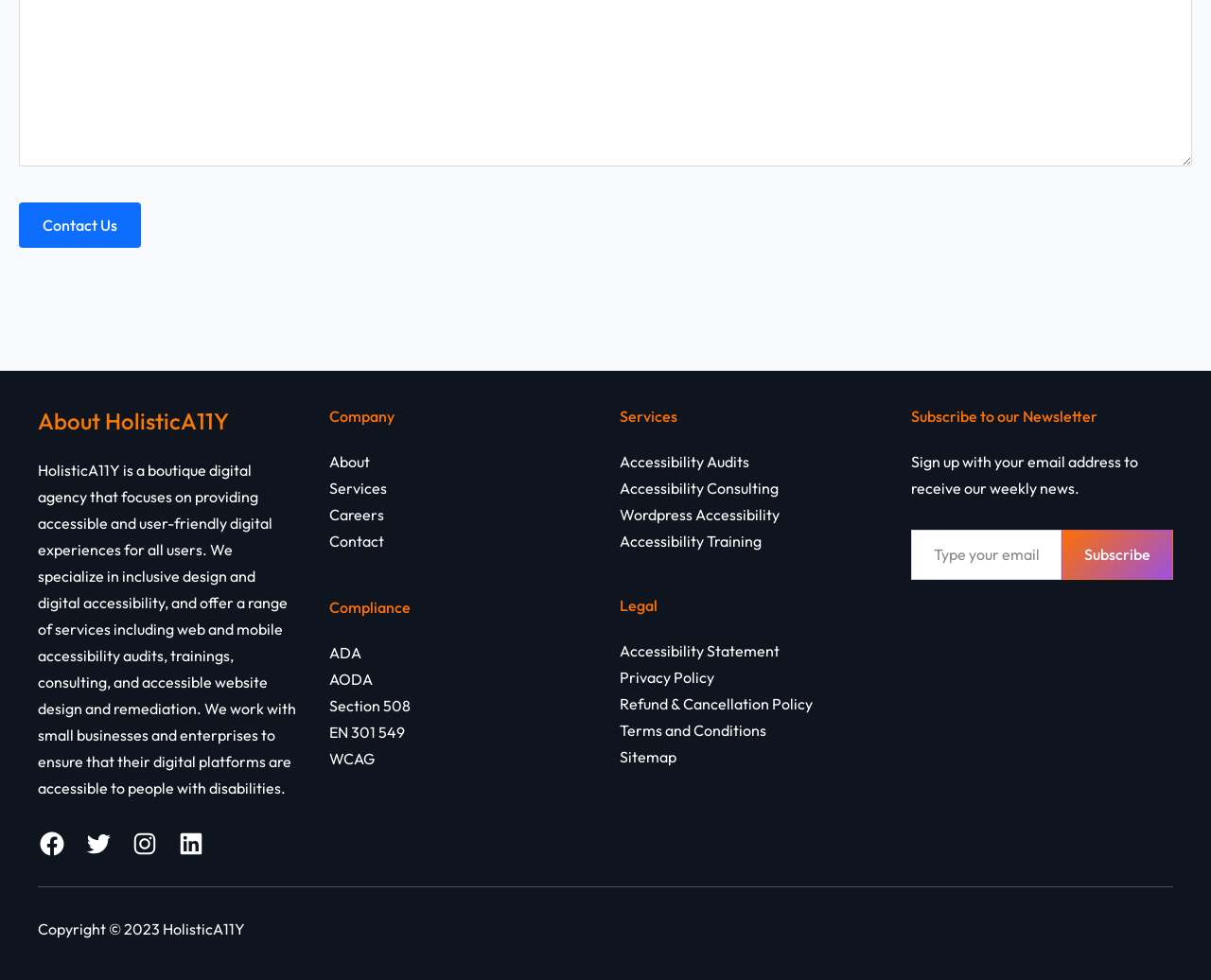Ascertain the bounding box coordinates for the UI element detailed here: "Follow Holistca11y on Facebook". The coordinates should be provided as [left, top, right, bottom] with each value being a float between 0 and 1.

[0.031, 0.846, 0.055, 0.875]